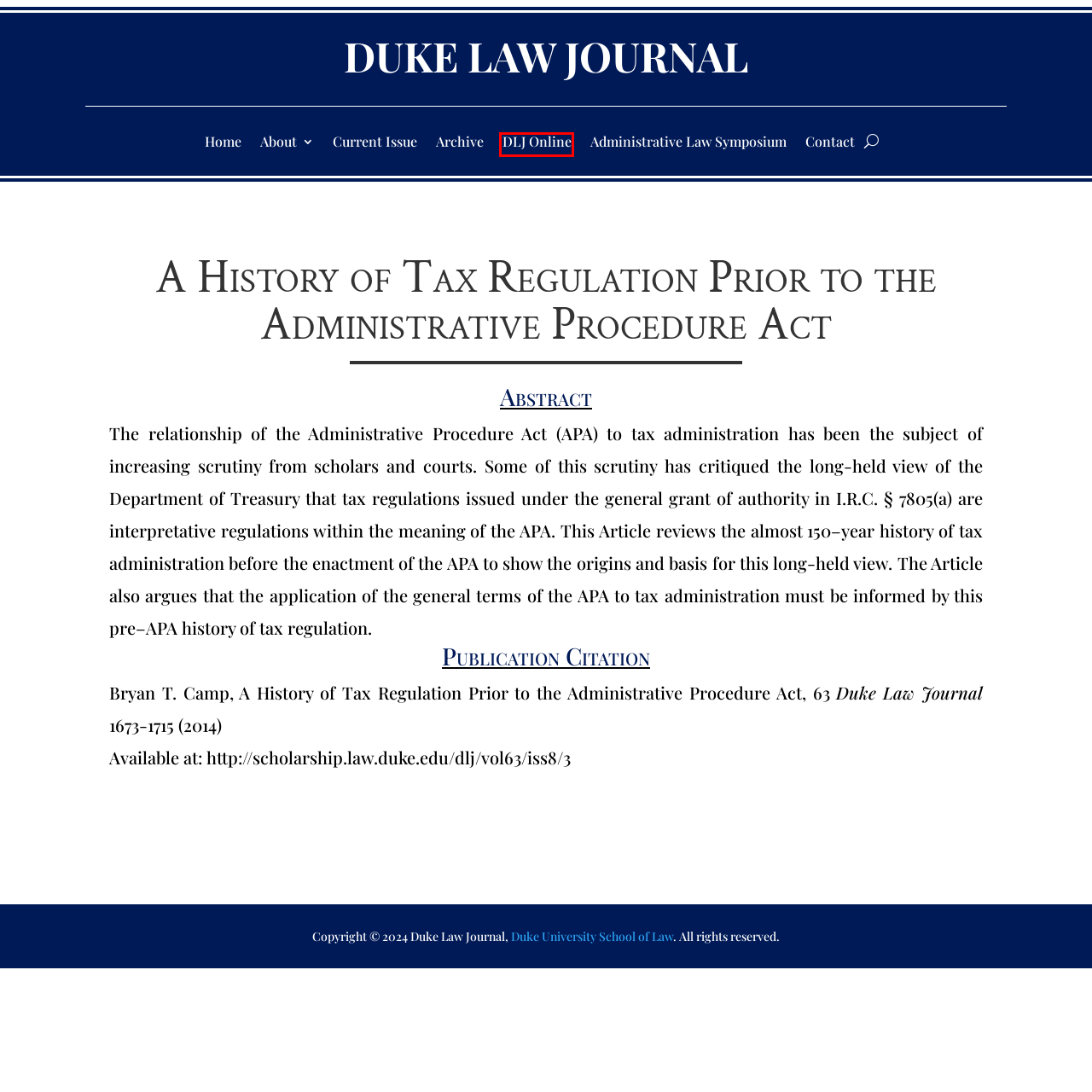A screenshot of a webpage is given, marked with a red bounding box around a UI element. Please select the most appropriate webpage description that fits the new page after clicking the highlighted element. Here are the candidates:
A. Duke University School of Law
B. Duke Law Journal
C. DLJ Online | Duke Law Journal
D. Contact | Duke Law Journal
E. About | Duke Law Journal
F. 2022 DLJ Administrative Law Symposium | Duke Law Journal
G. Current Issue | Duke Law Journal
H. Archive | Duke Law Journal

C